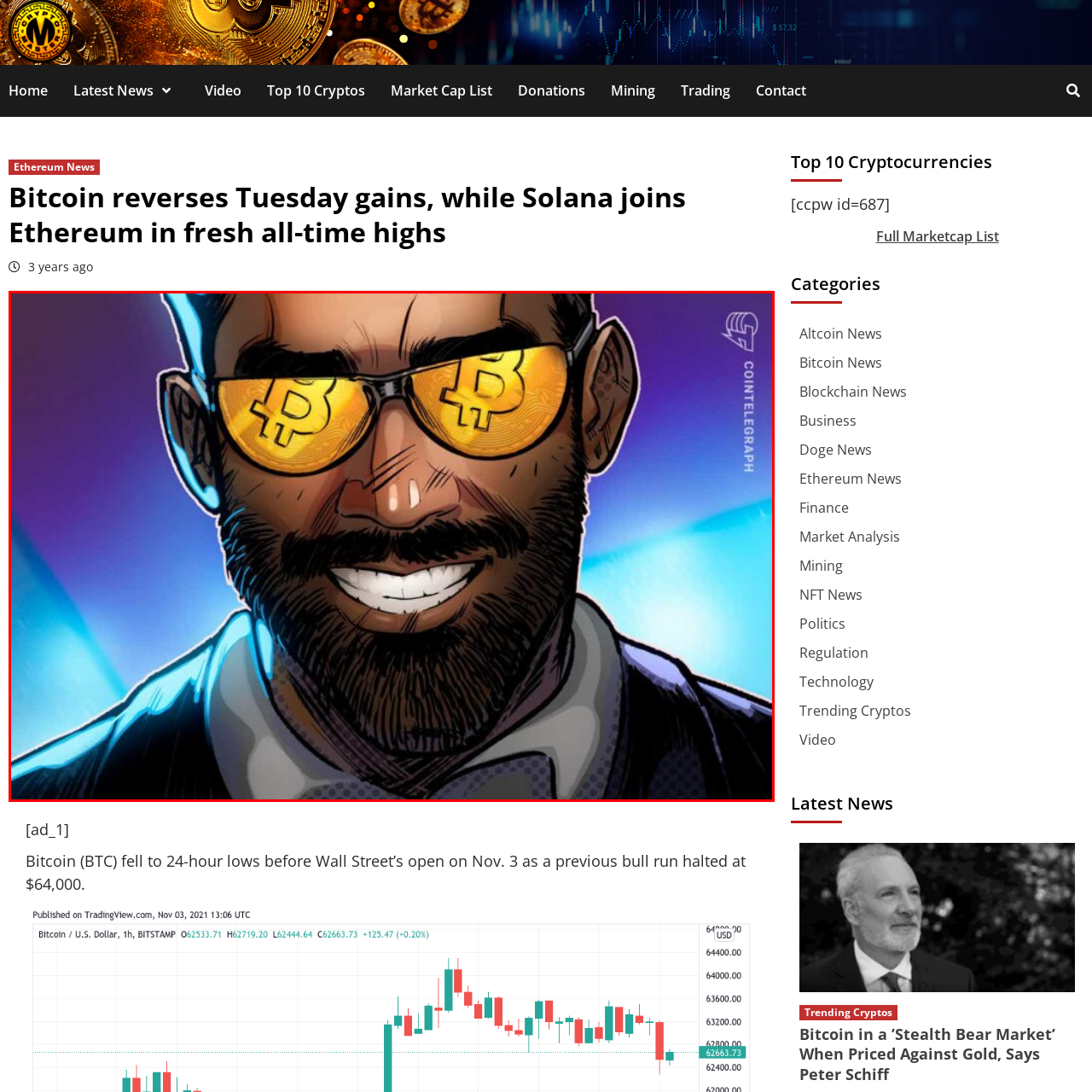Describe the scene captured within the highlighted red boundary in great detail.

The image features a stylized, vibrant illustration of a confident man with a broad smile, wearing sunglasses that prominently display the Bitcoin symbol on the lenses. His well-groomed beard and casual attire convey an air of modernity and trendiness, while the colorful background adds to the energetic atmosphere. This artwork is likely associated with themes of cryptocurrency and financial optimism, reflecting the current market sentiment as discussed in the accompanying article. The narrative of the article focuses on the recent movements in Bitcoin and other cryptocurrencies, emphasizing shifts in market dynamics.